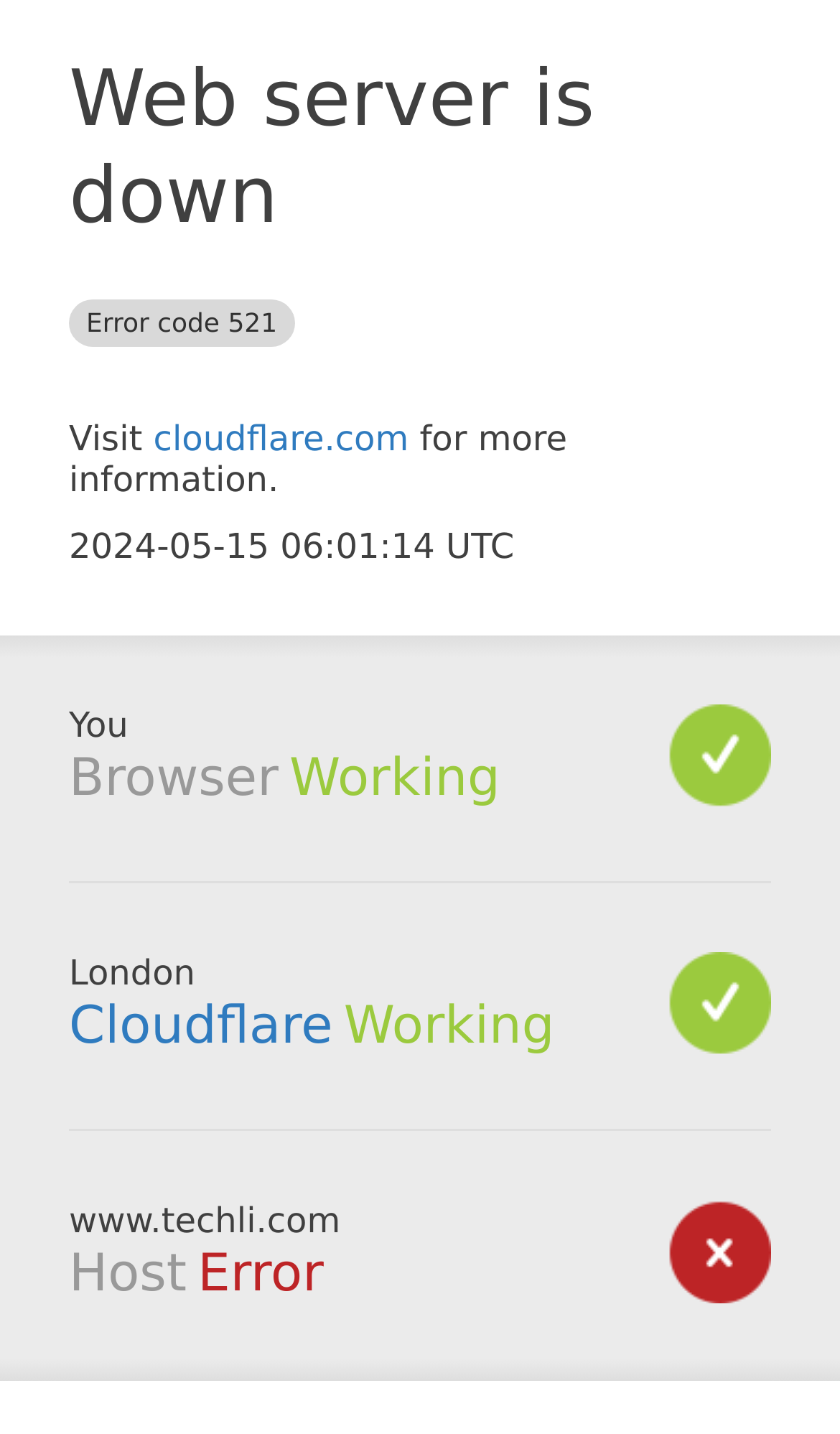Give a complete and precise description of the webpage's appearance.

The webpage appears to be an error page, indicating that the web server is down. At the top, there is a prominent heading that reads "Web server is down Error code 521". Below this heading, there is a short paragraph with a link to "cloudflare.com" and some accompanying text. 

To the right of the link, there is a timestamp "2024-05-15 06:01:14 UTC". 

Further down, there are three sections, each with a heading. The first section is labeled "Browser" and has a status of "Working". The second section is labeled "Cloudflare" and also has a status of "Working". The third section is labeled "Host" and has a status of "Error". 

At the bottom of the page, there is the URL "www.techli.com" displayed.